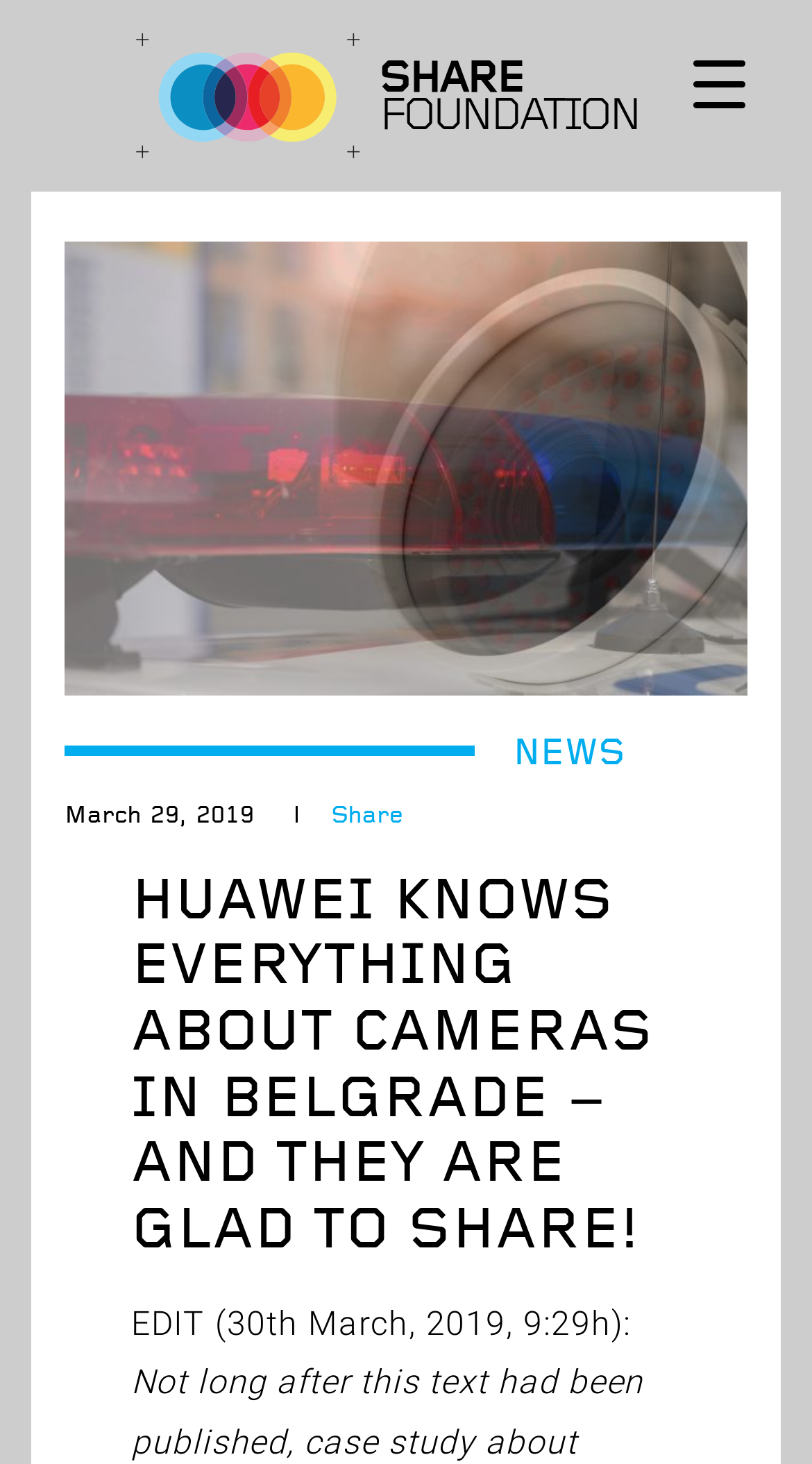Please examine the image and answer the question with a detailed explanation:
What is the name of the organization?

I found the name of the organization by looking at the link element that says 'SHARE FOUNDATION' which is located at the top of the page and also has an image associated with it.